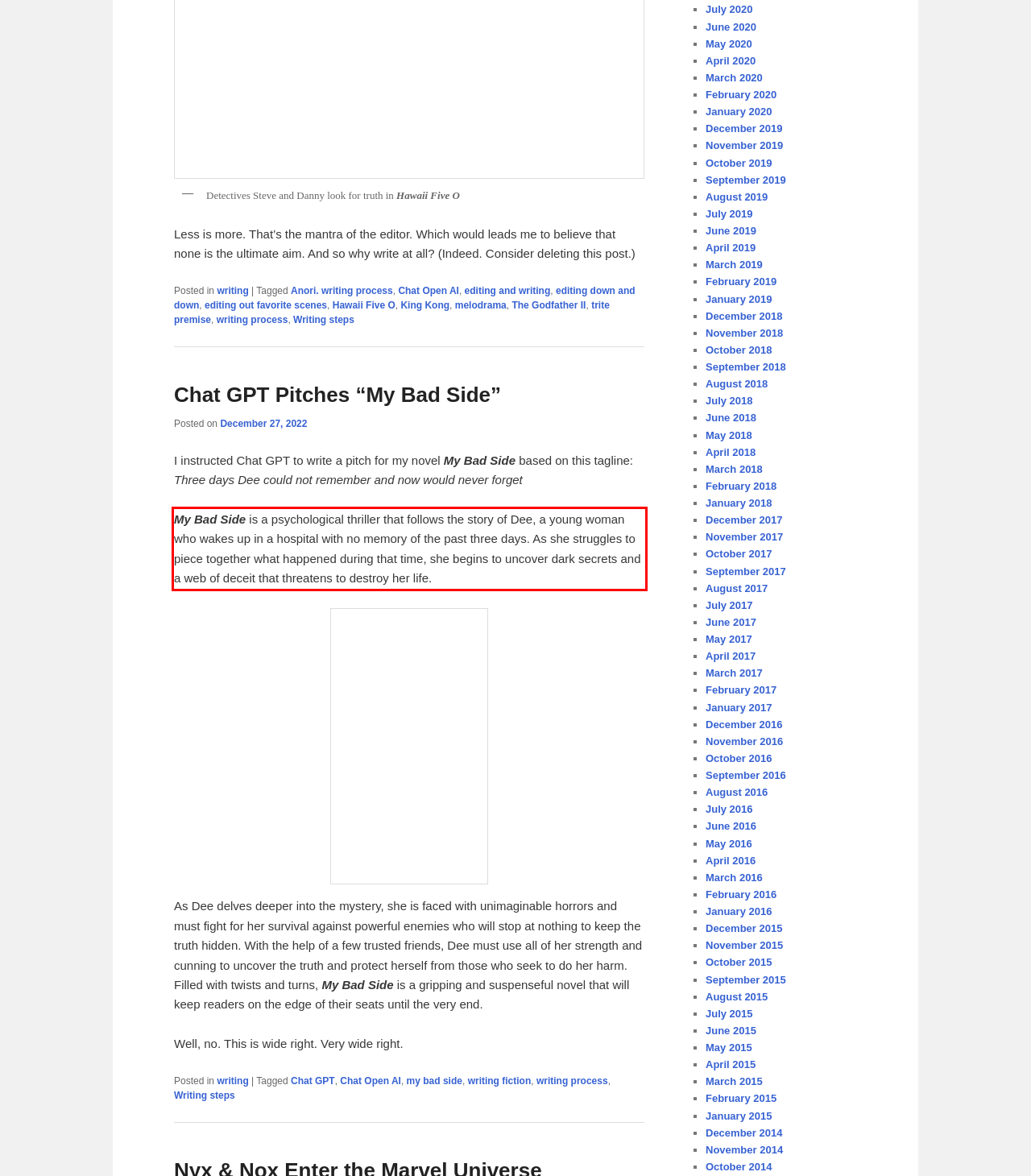Examine the webpage screenshot, find the red bounding box, and extract the text content within this marked area.

My Bad Side is a psychological thriller that follows the story of Dee, a young woman who wakes up in a hospital with no memory of the past three days. As she struggles to piece together what happened during that time, she begins to uncover dark secrets and a web of deceit that threatens to destroy her life.